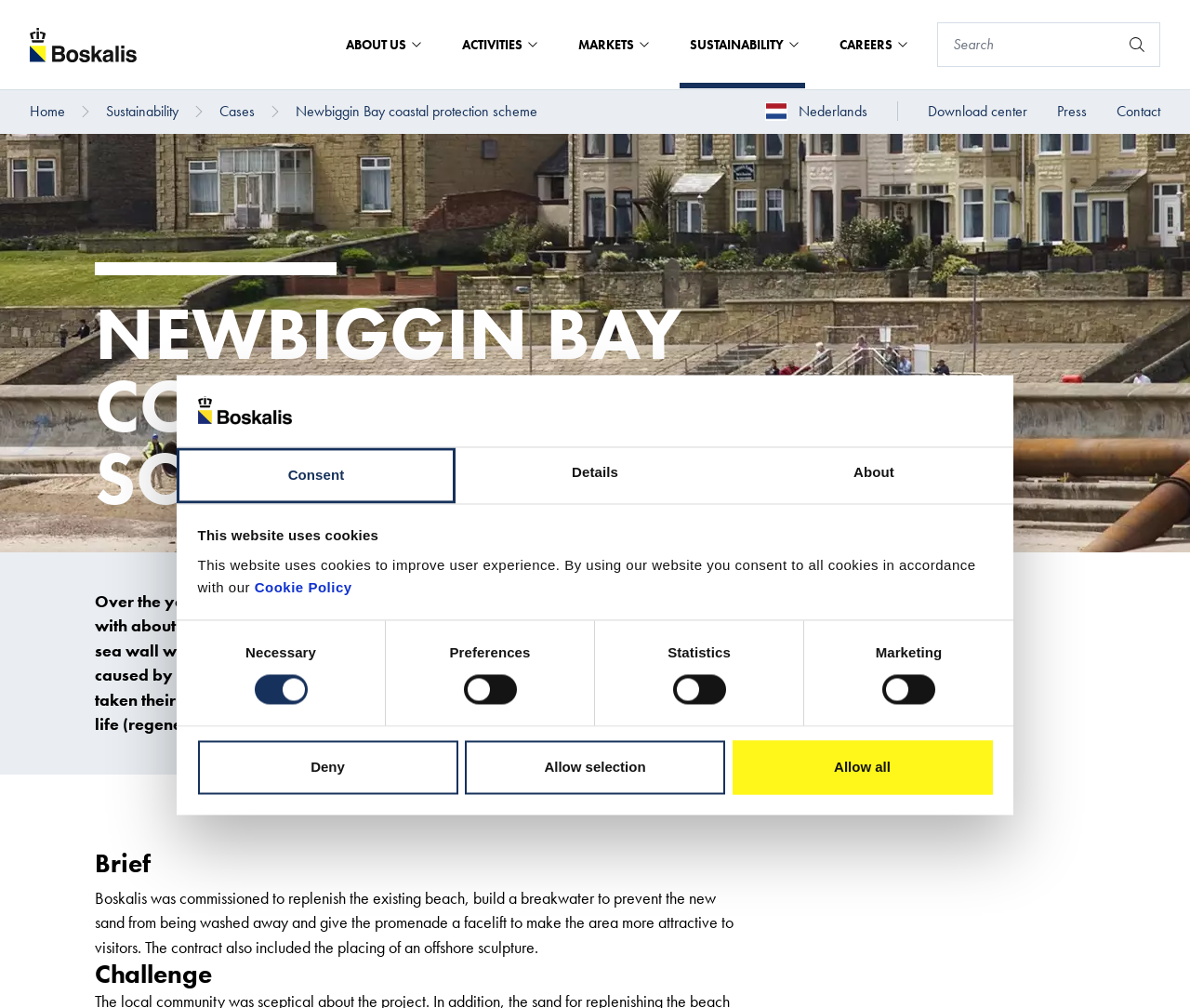What was the purpose of building a breakwater?
Look at the screenshot and give a one-word or phrase answer.

To prevent the new sand from being washed away